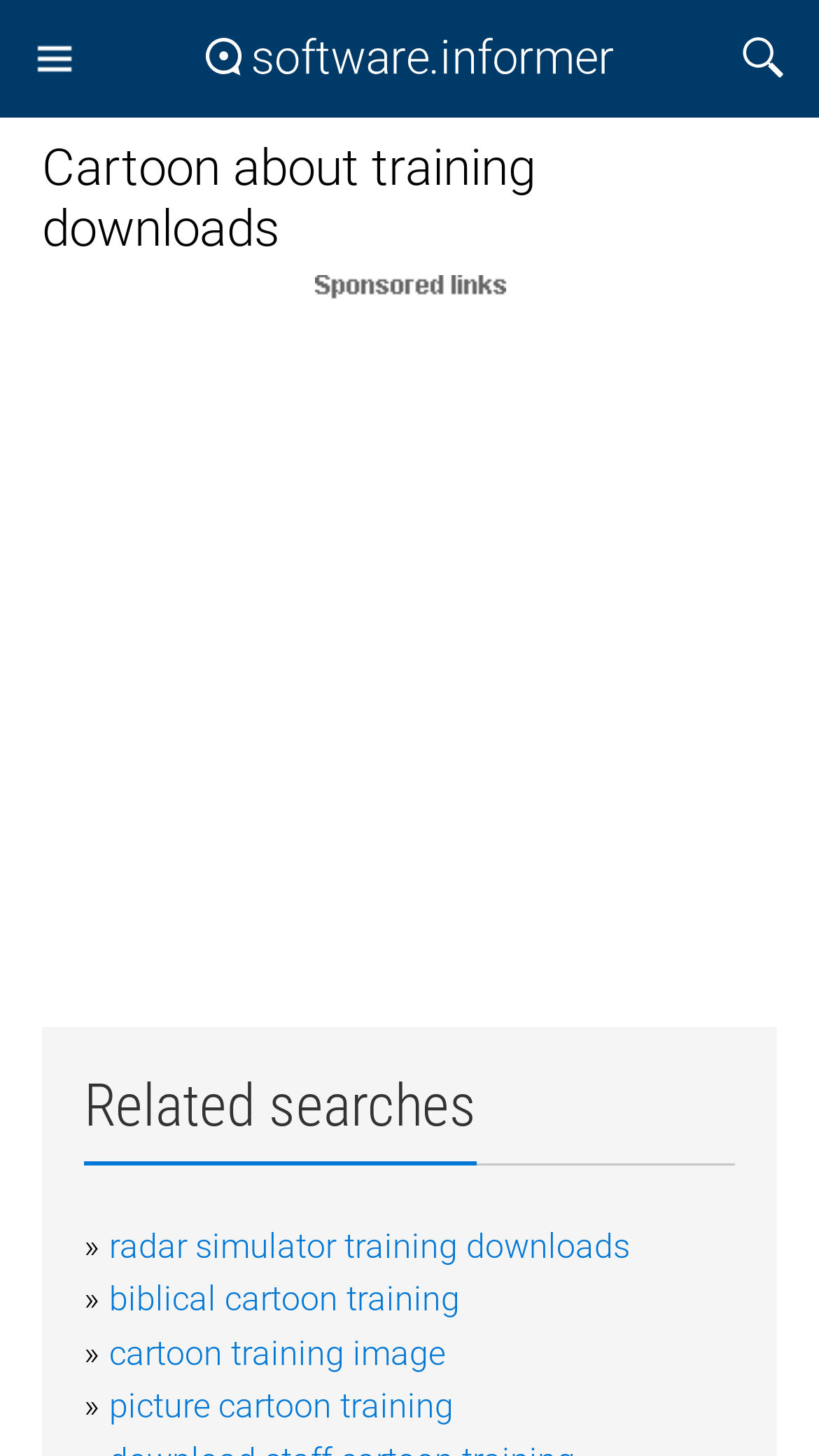Please locate the clickable area by providing the bounding box coordinates to follow this instruction: "Explore biblical cartoon training".

[0.133, 0.879, 0.562, 0.906]